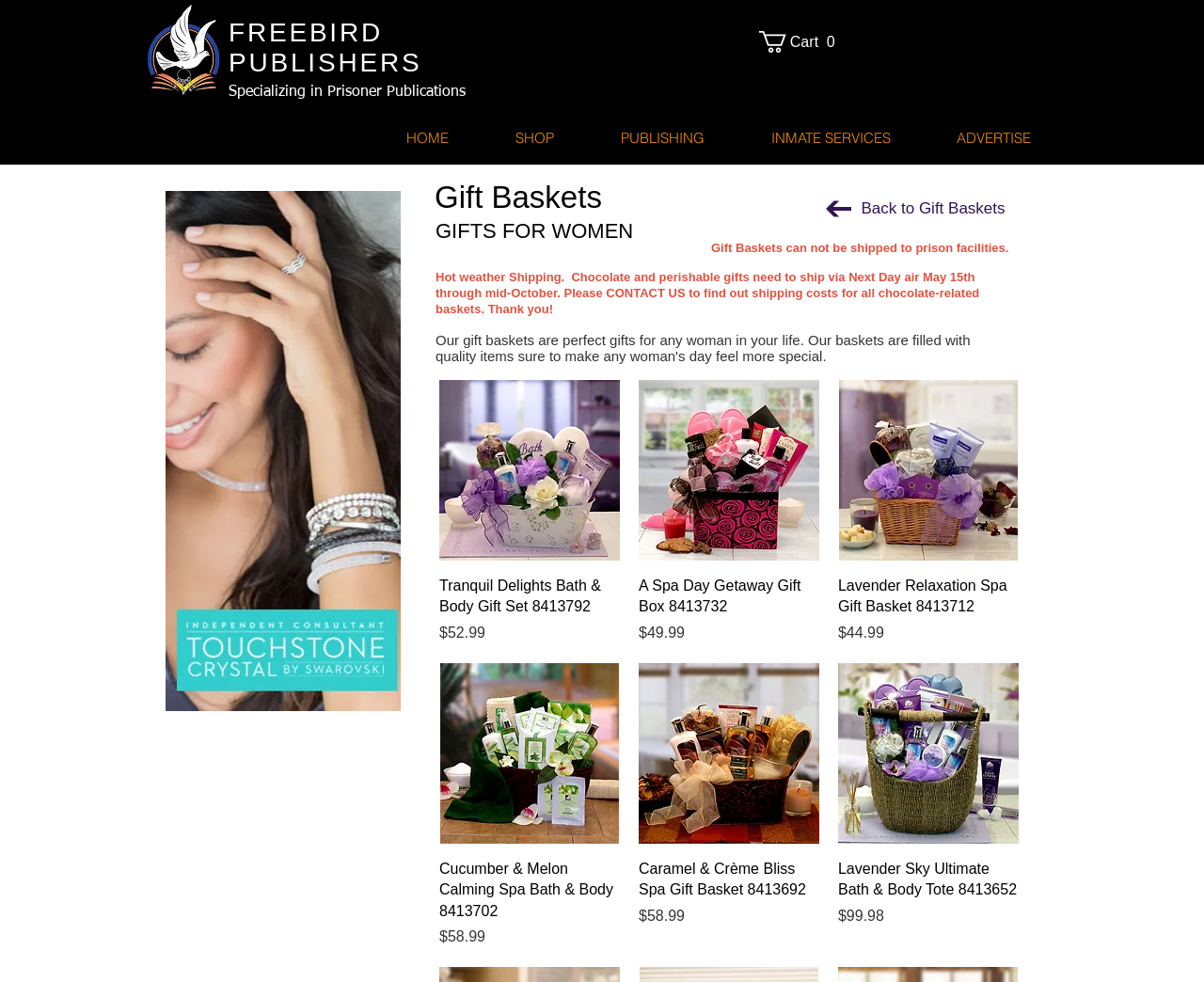Identify and provide the bounding box for the element described by: "Quick View".

[0.365, 0.859, 0.515, 0.907]